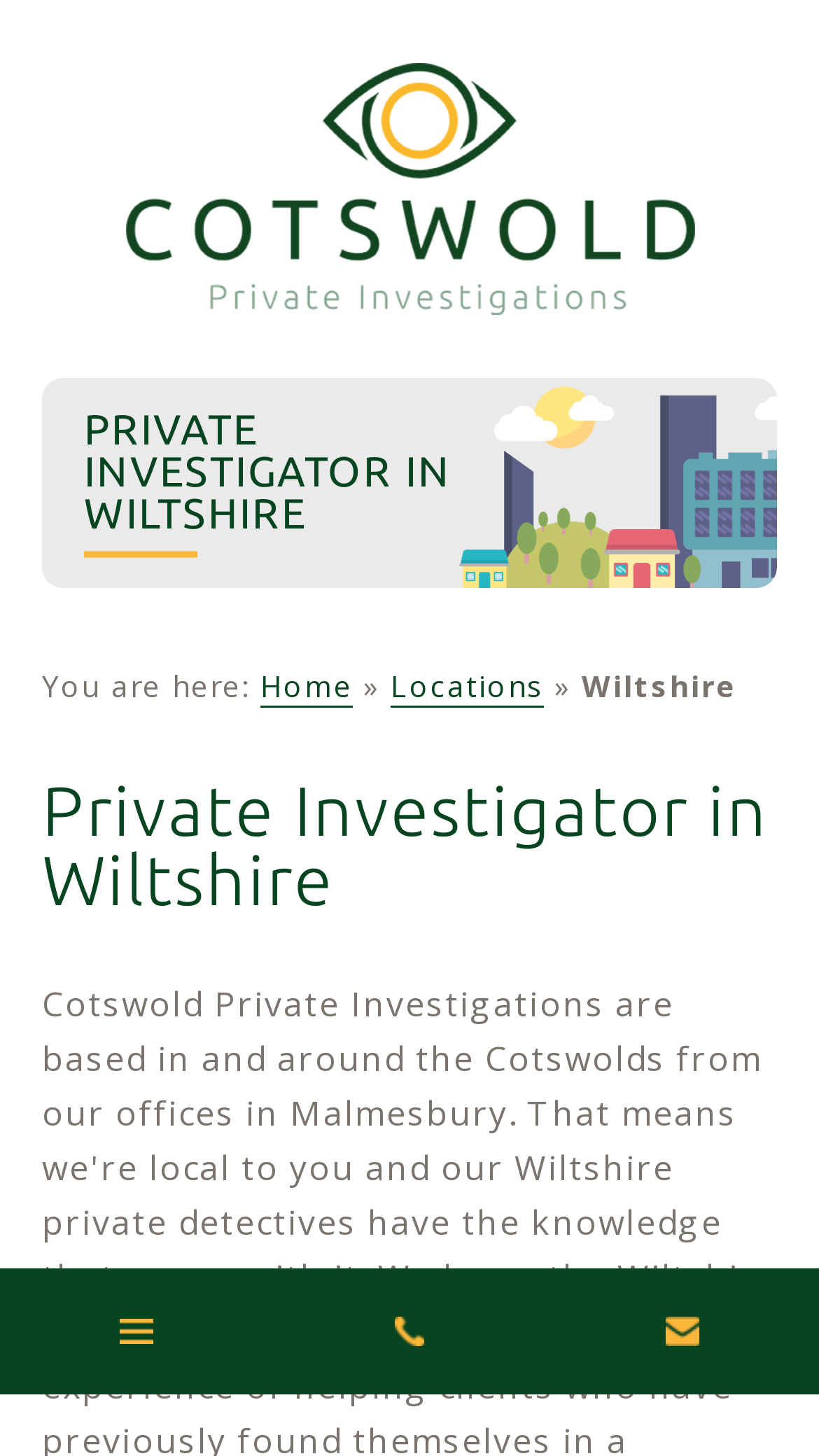Provide a brief response to the question below using one word or phrase:
What is the name of the private investigator company?

Cotswold Private Investigations